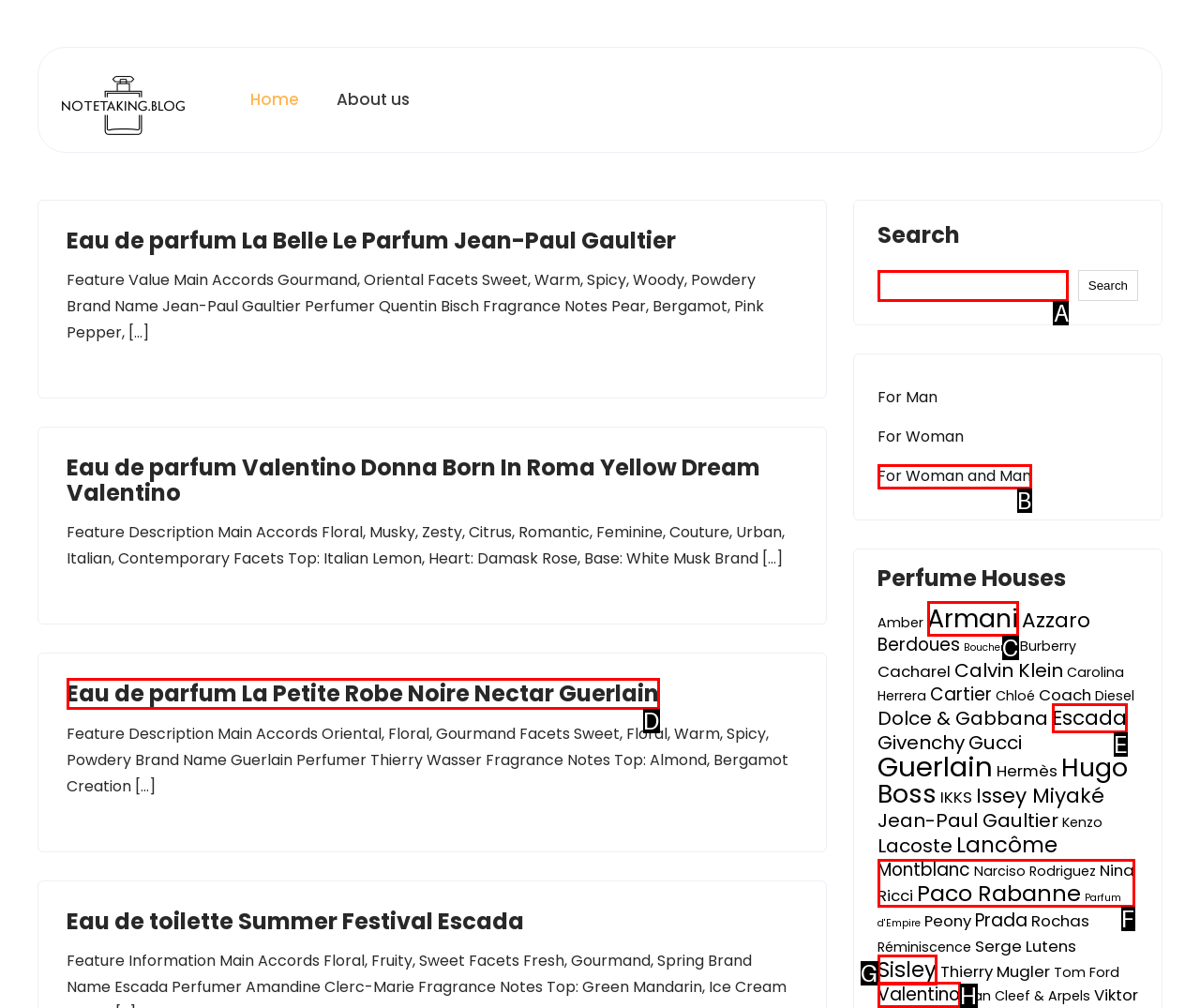Identify the HTML element that best fits the description: Escada. Respond with the letter of the corresponding element.

E